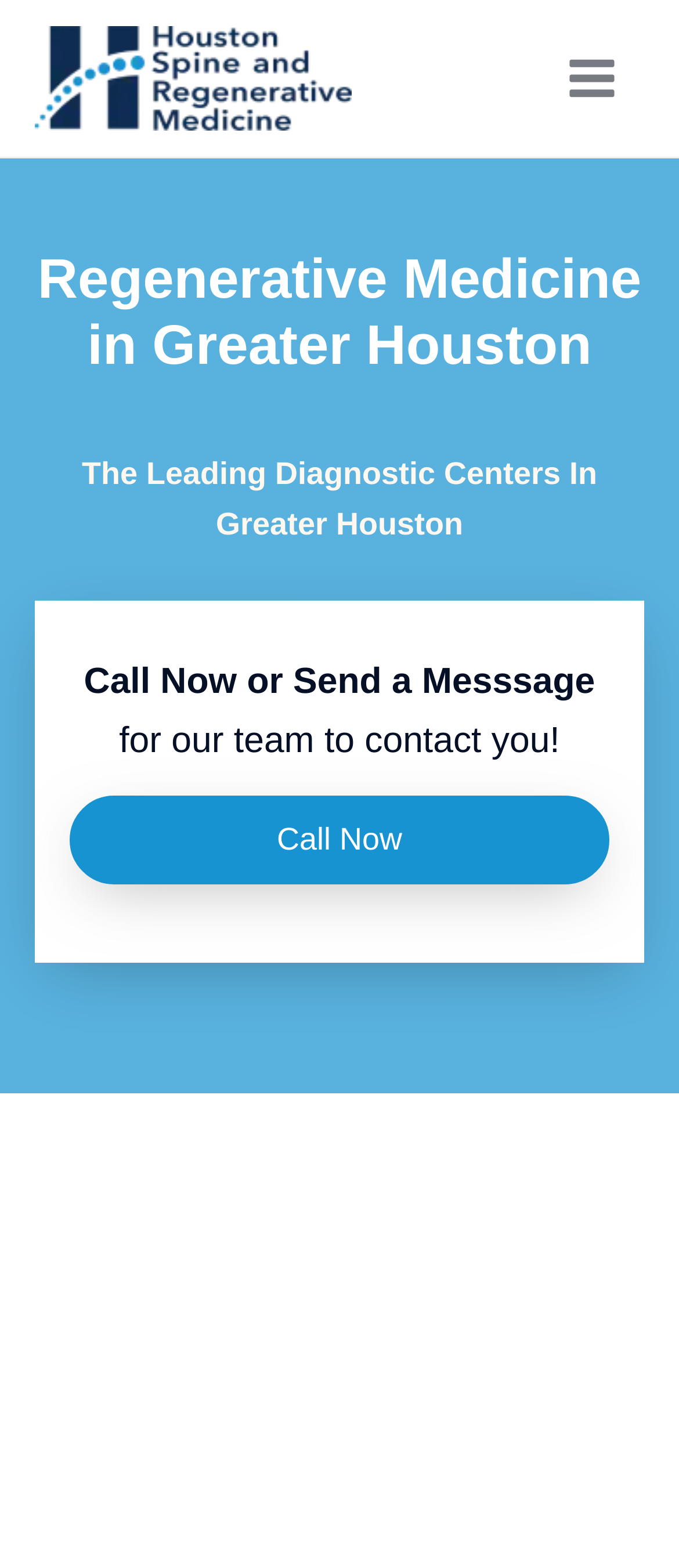Please answer the following question using a single word or phrase: 
What is the main service offered?

Regenerative Medicine